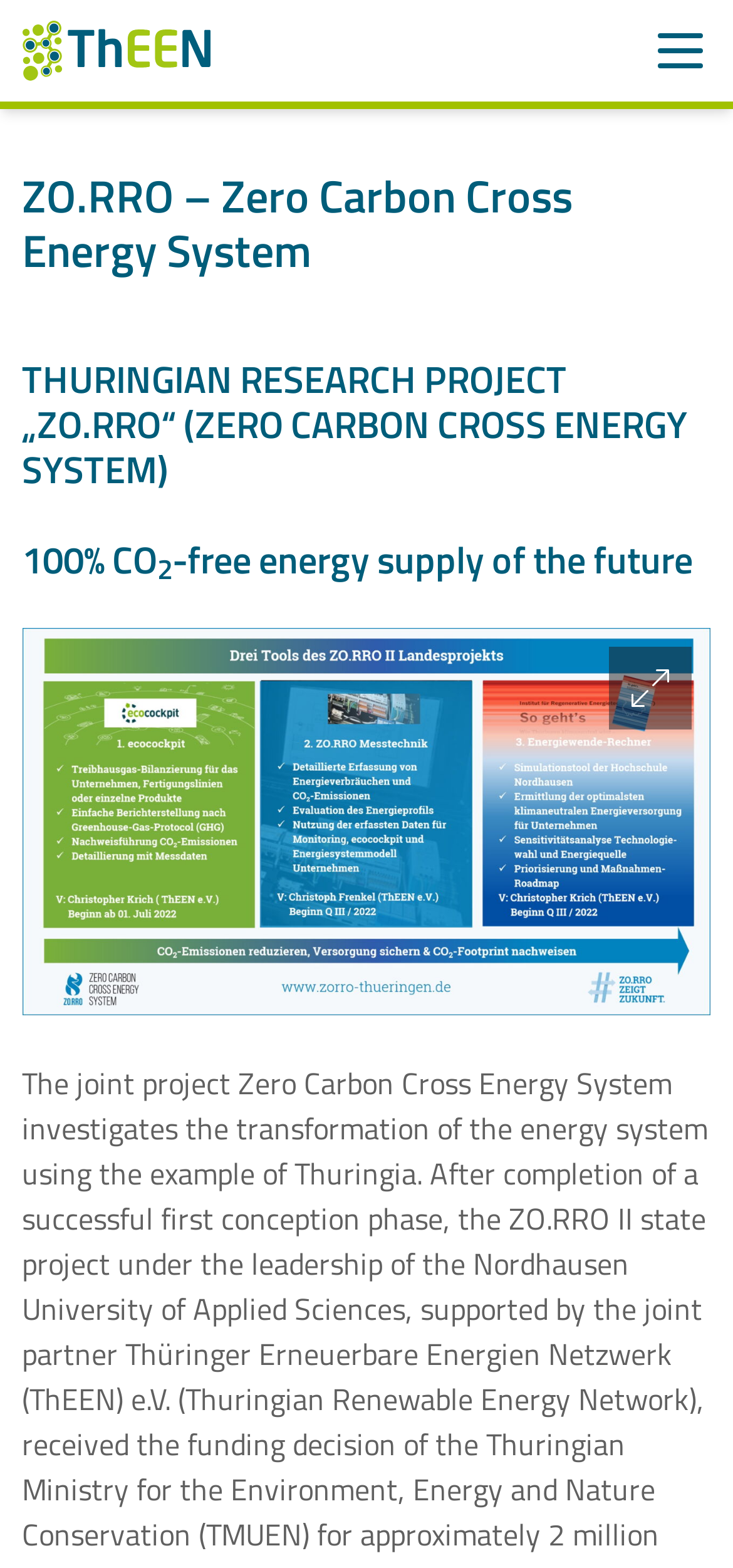Is there an image on the webpage?
Provide a short answer using one word or a brief phrase based on the image.

Yes